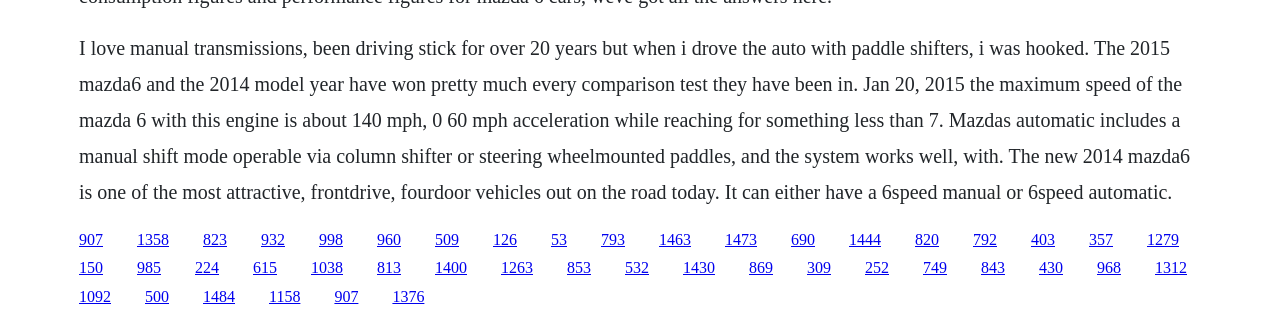Find the bounding box coordinates of the clickable area that will achieve the following instruction: "Read 'The Influence of Artificial Intelligence on the Development of Esports in 2024'".

None